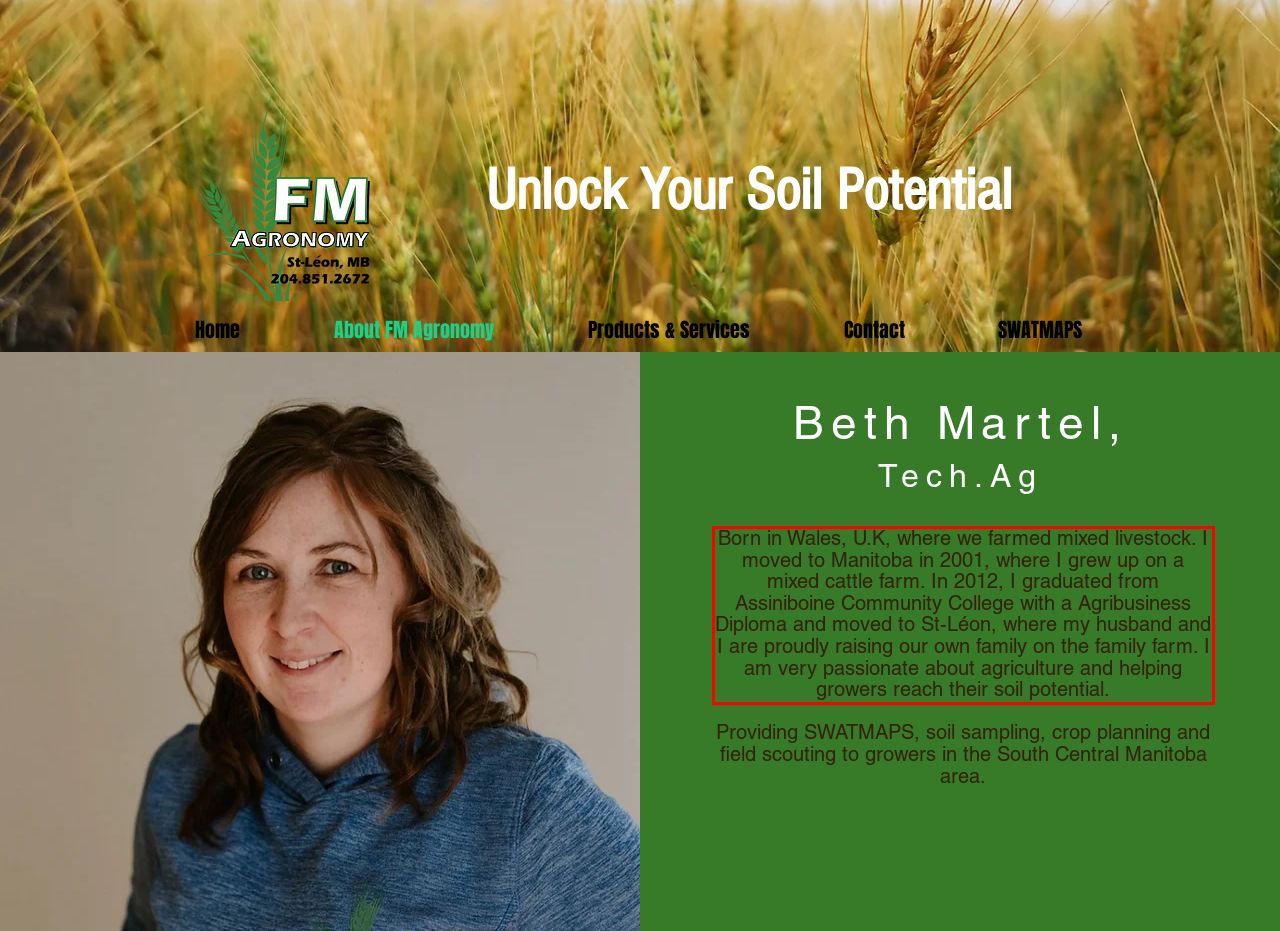Please analyze the provided webpage screenshot and perform OCR to extract the text content from the red rectangle bounding box.

Born in Wales, U.K, where we farmed mixed livestock. I moved to Manitoba in 2001, where I grew up on a mixed cattle farm. In 2012, I graduated from Assiniboine Community College with a Agribusiness Diploma and moved to St-Léon, where my husband and I are proudly raising our own family on the family farm. I am very passionate about agriculture and helping growers reach their soil potential.